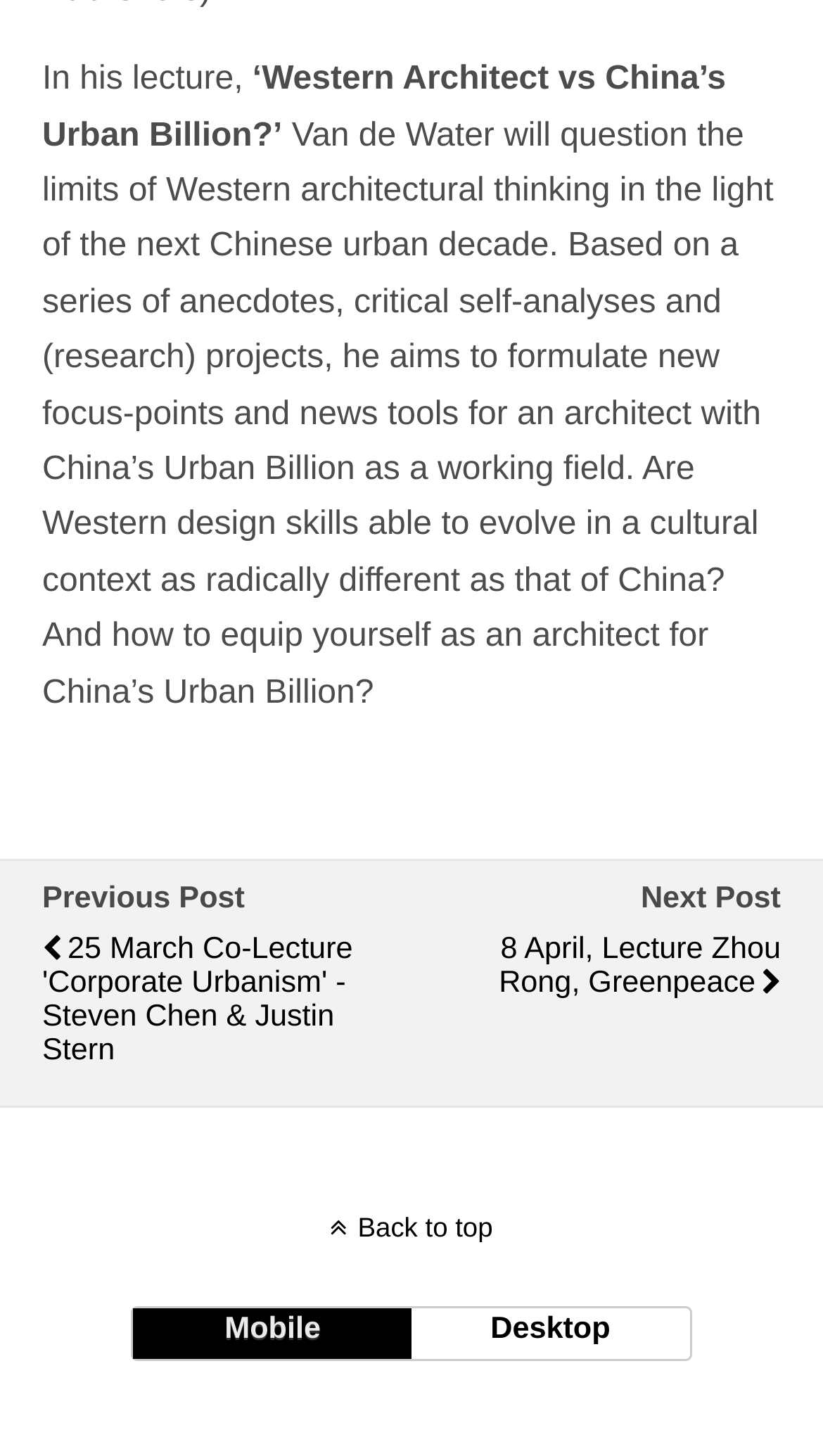What is the author of the lecture?
Please provide an in-depth and detailed response to the question.

The author of the lecture can be inferred from the text in the third StaticText element, which mentions 'Van de Water will question the limits of Western architectural thinking...'.